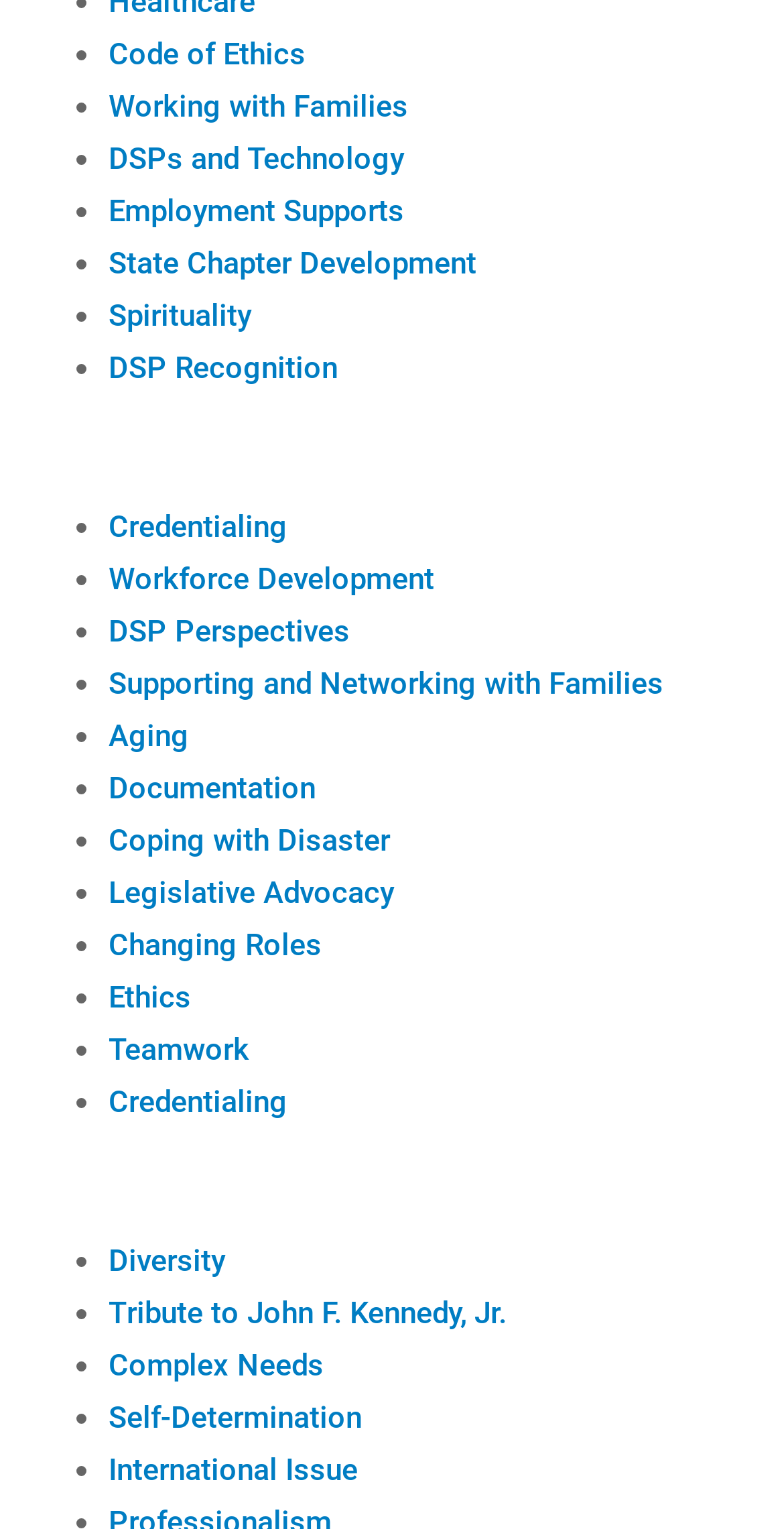Given the element description, predict the bounding box coordinates in the format (top-left x, top-left y, bottom-right x, bottom-right y), using floating point numbers between 0 and 1: Employment Supports

[0.138, 0.126, 0.515, 0.149]